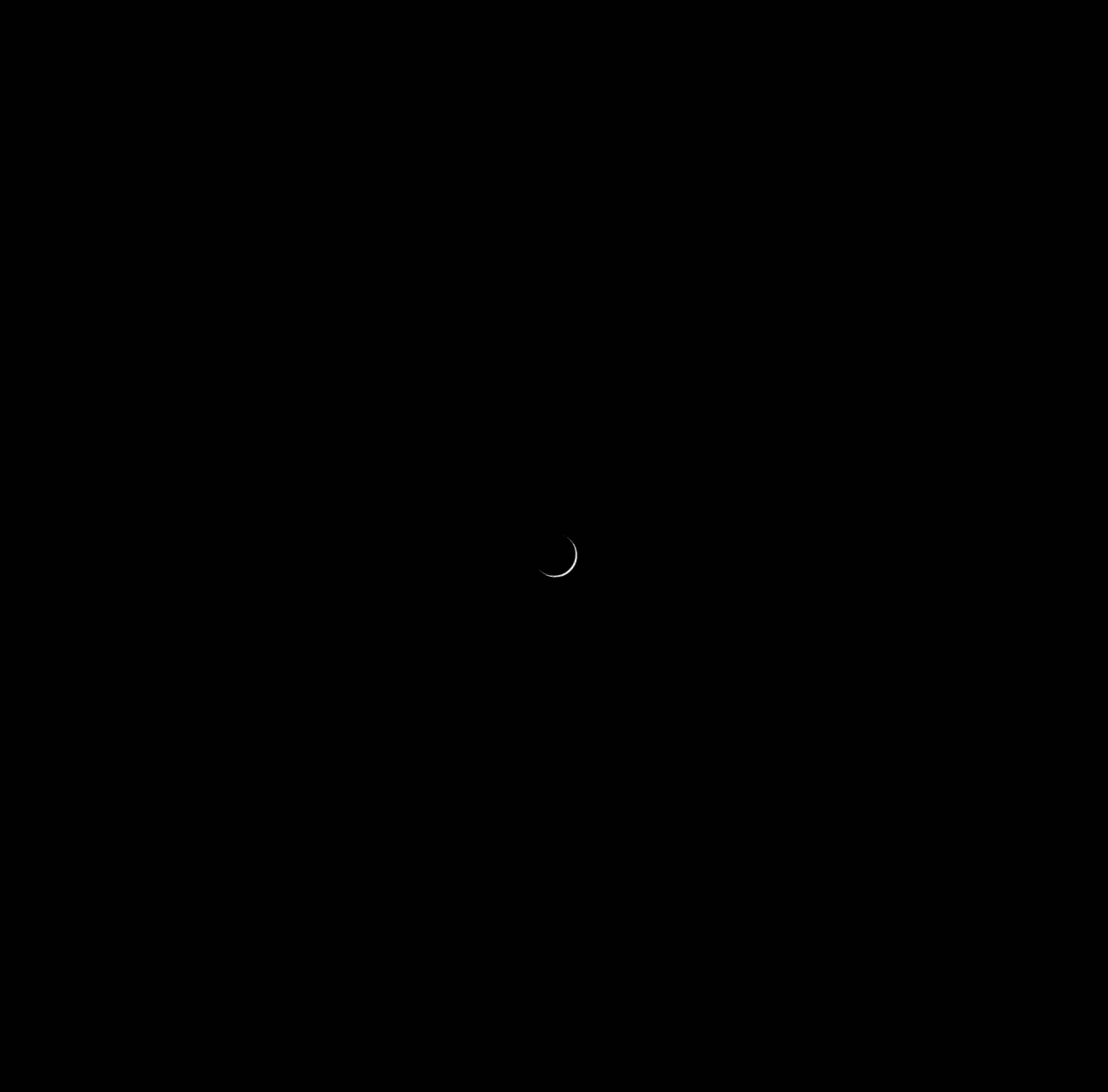Specify the bounding box coordinates of the area that needs to be clicked to achieve the following instruction: "Click on True Story India".

[0.387, 0.056, 0.613, 0.093]